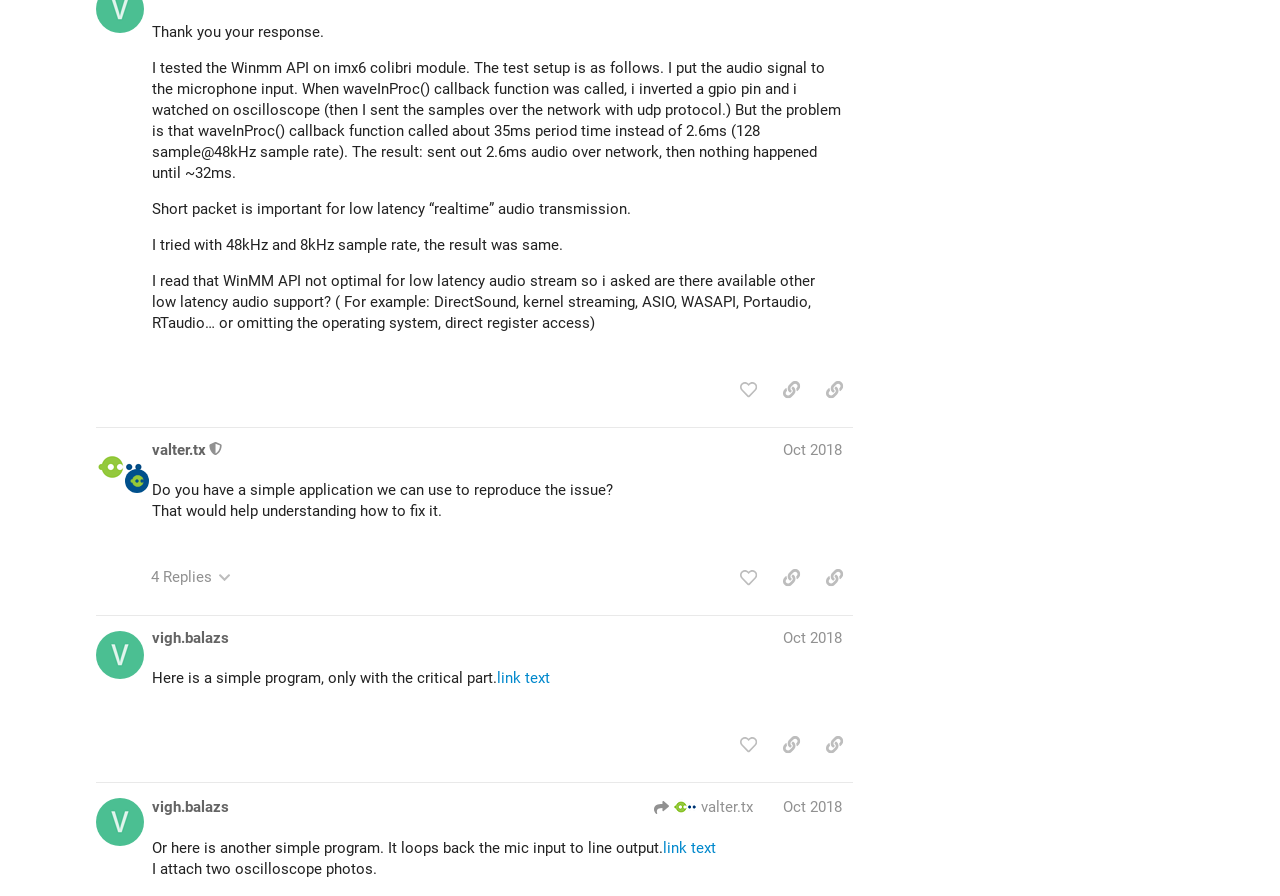How many tags does the second topic have?
Using the visual information, reply with a single word or short phrase.

4